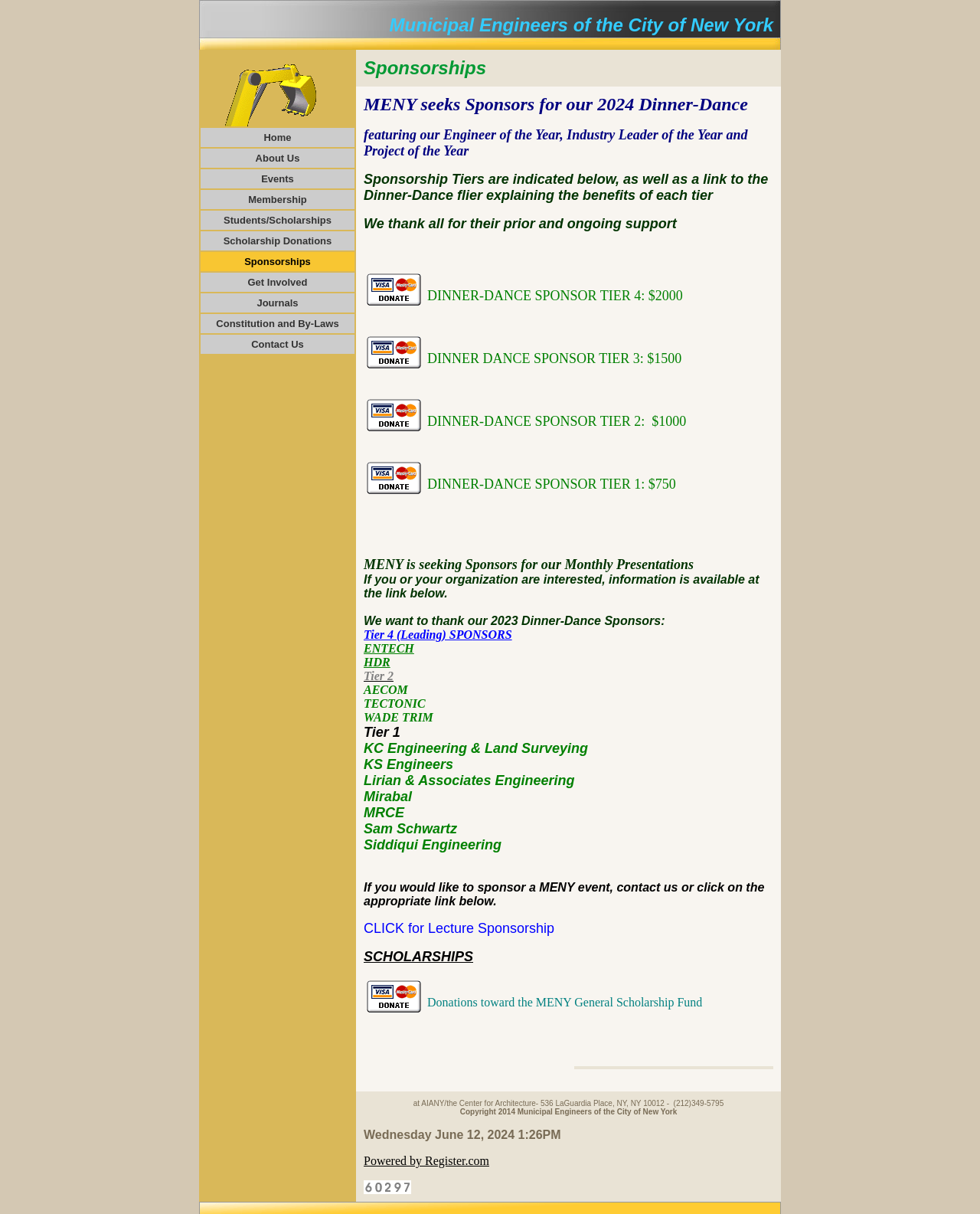Please determine the bounding box coordinates of the element to click in order to execute the following instruction: "Read about Alaska". The coordinates should be four float numbers between 0 and 1, specified as [left, top, right, bottom].

None